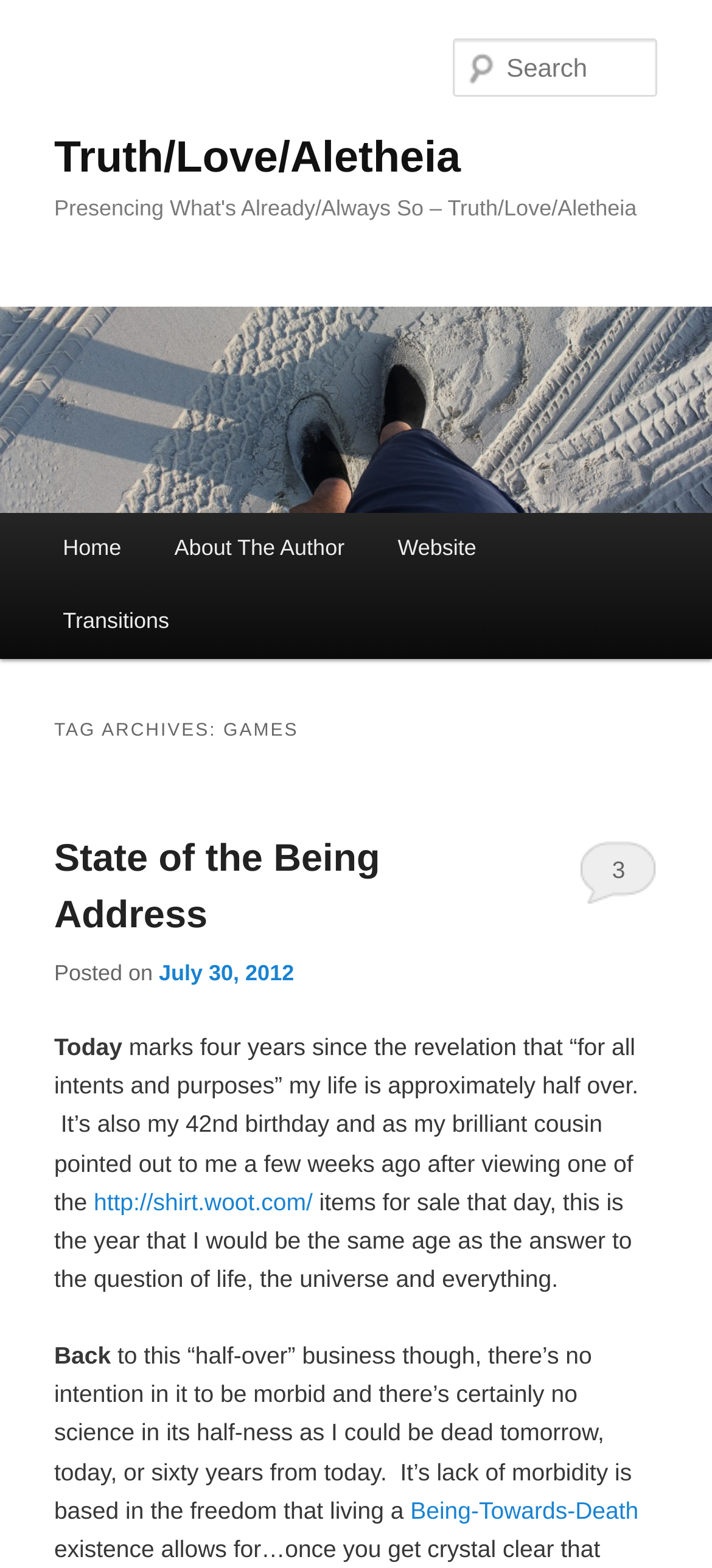Please provide a detailed answer to the question below based on the screenshot: 
How old is the author on their latest birthday?

The author's age on their latest birthday can be inferred from the text which mentions that it's their 42nd birthday.